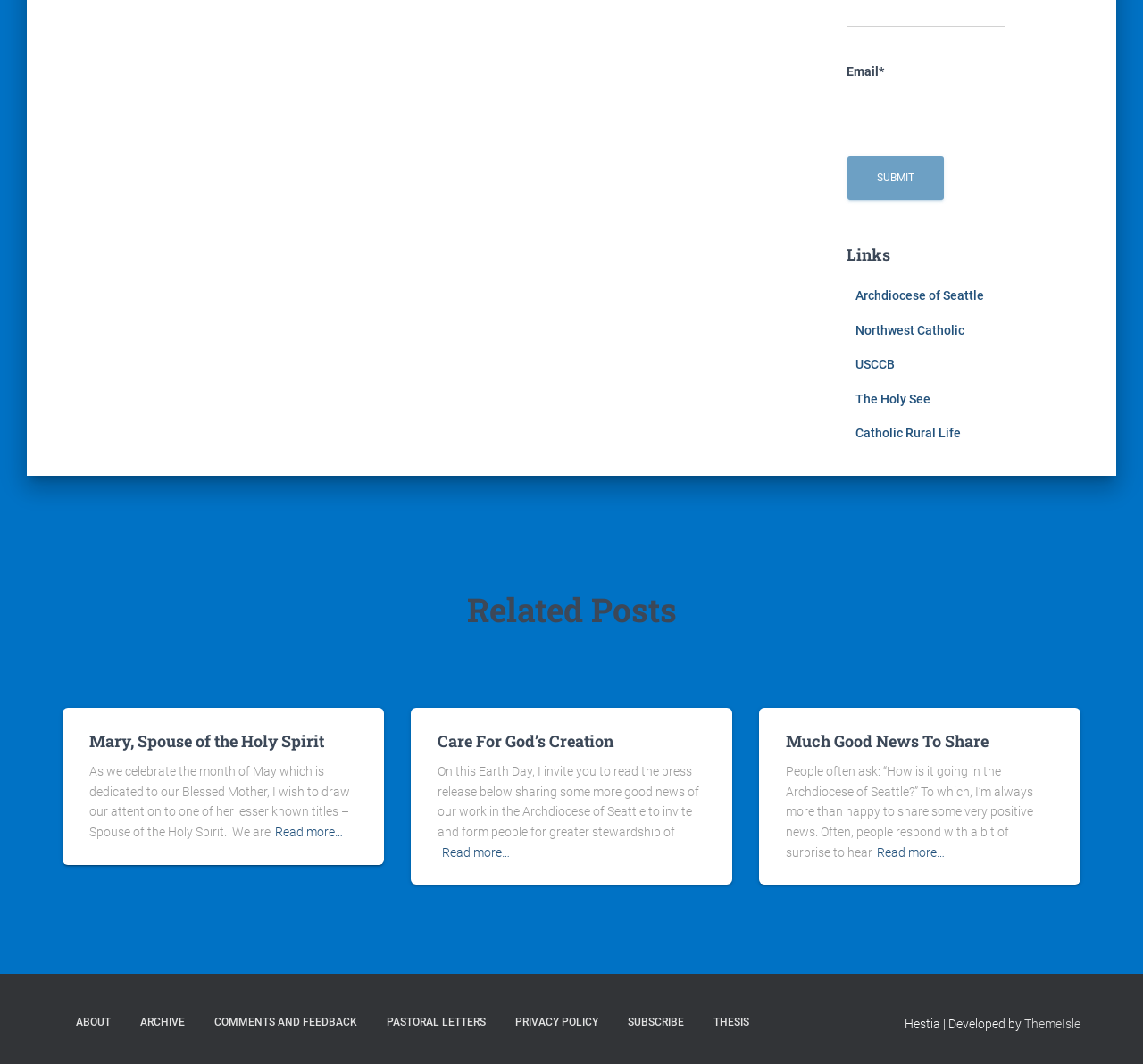Use a single word or phrase to answer this question: 
What is the purpose of the textbox?

Email input